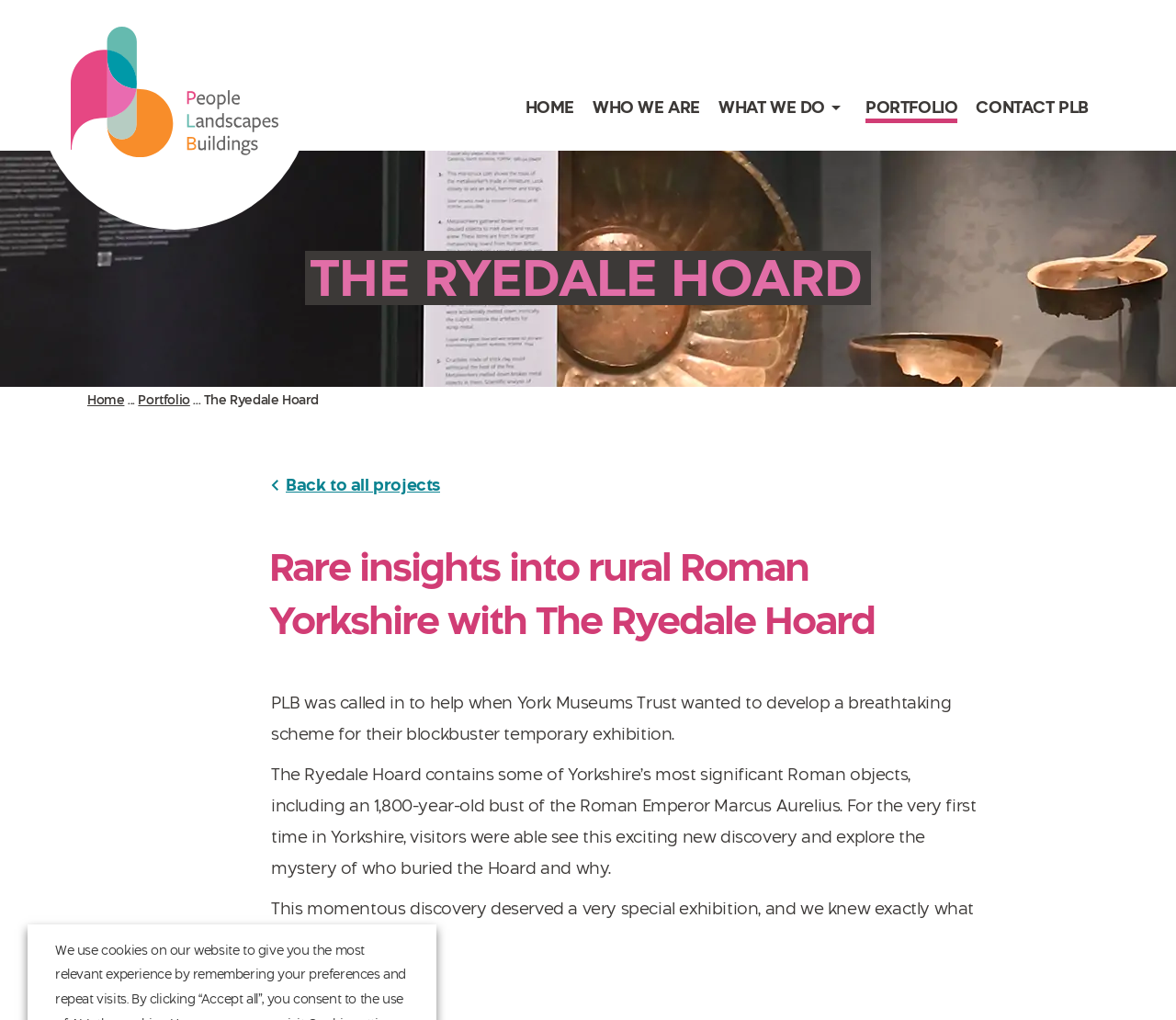Identify the bounding box coordinates of the section to be clicked to complete the task described by the following instruction: "Click on the HOME link". The coordinates should be four float numbers between 0 and 1, formatted as [left, top, right, bottom].

[0.447, 0.09, 0.488, 0.121]